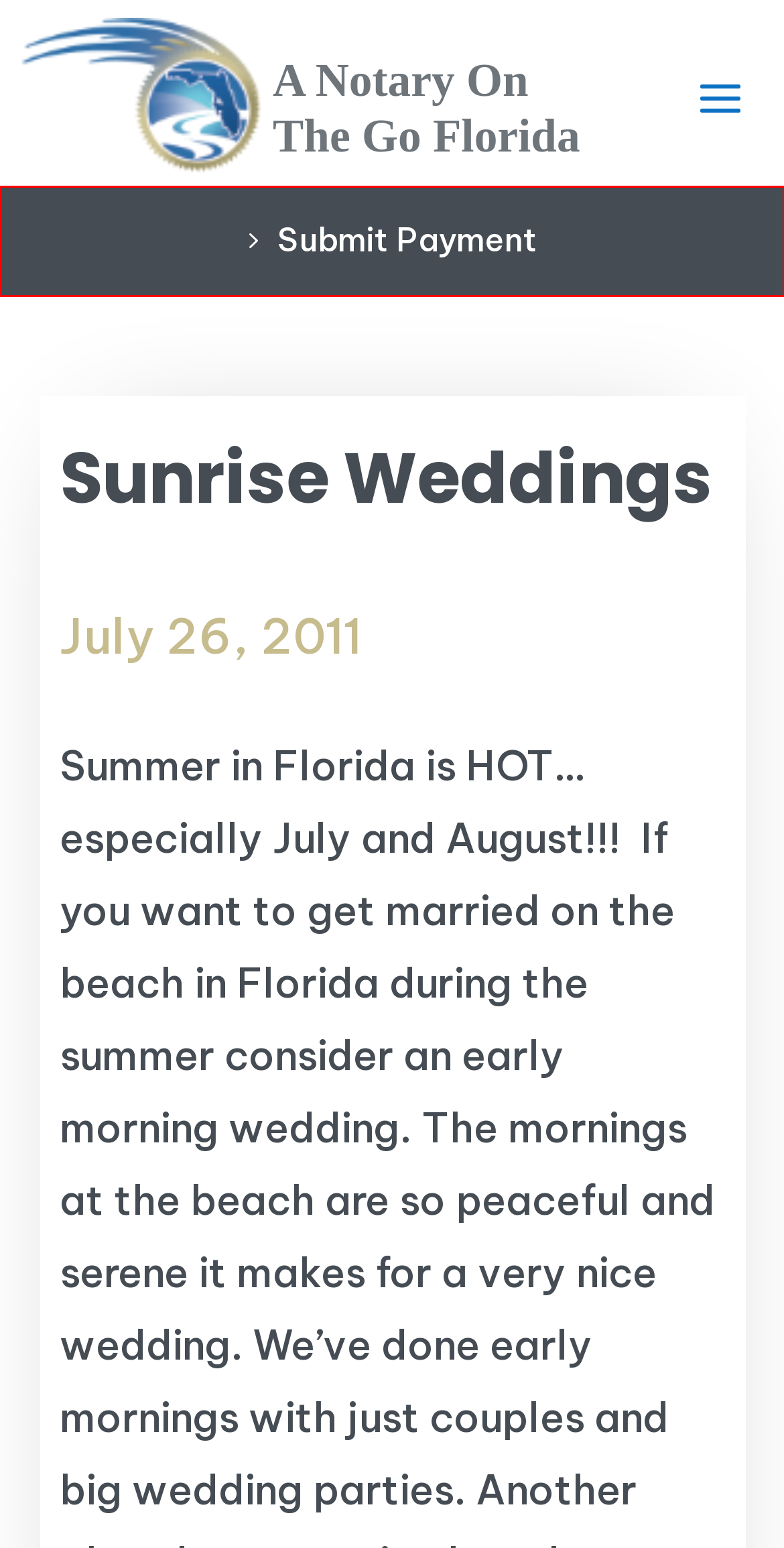A screenshot of a webpage is provided, featuring a red bounding box around a specific UI element. Identify the webpage description that most accurately reflects the new webpage after interacting with the selected element. Here are the candidates:
A. A Notary On The Go - A Notary On The Go
B. FAQs - A Notary On The Go
C. Get Married in Dunedin's Newest Park- Weaver Park! - A Notary On The Go
D. Locations - A Notary On The Go
E. St. Pete Beach Wedding Officiant Services - A Notary On The Go
F. Tampa SEO & Marketing Agency | Velvet Ink Media
G. Apostille in Florida - Online Apostille - A Notary on the Go
H. Submit Payment - A Notary On The Go

H